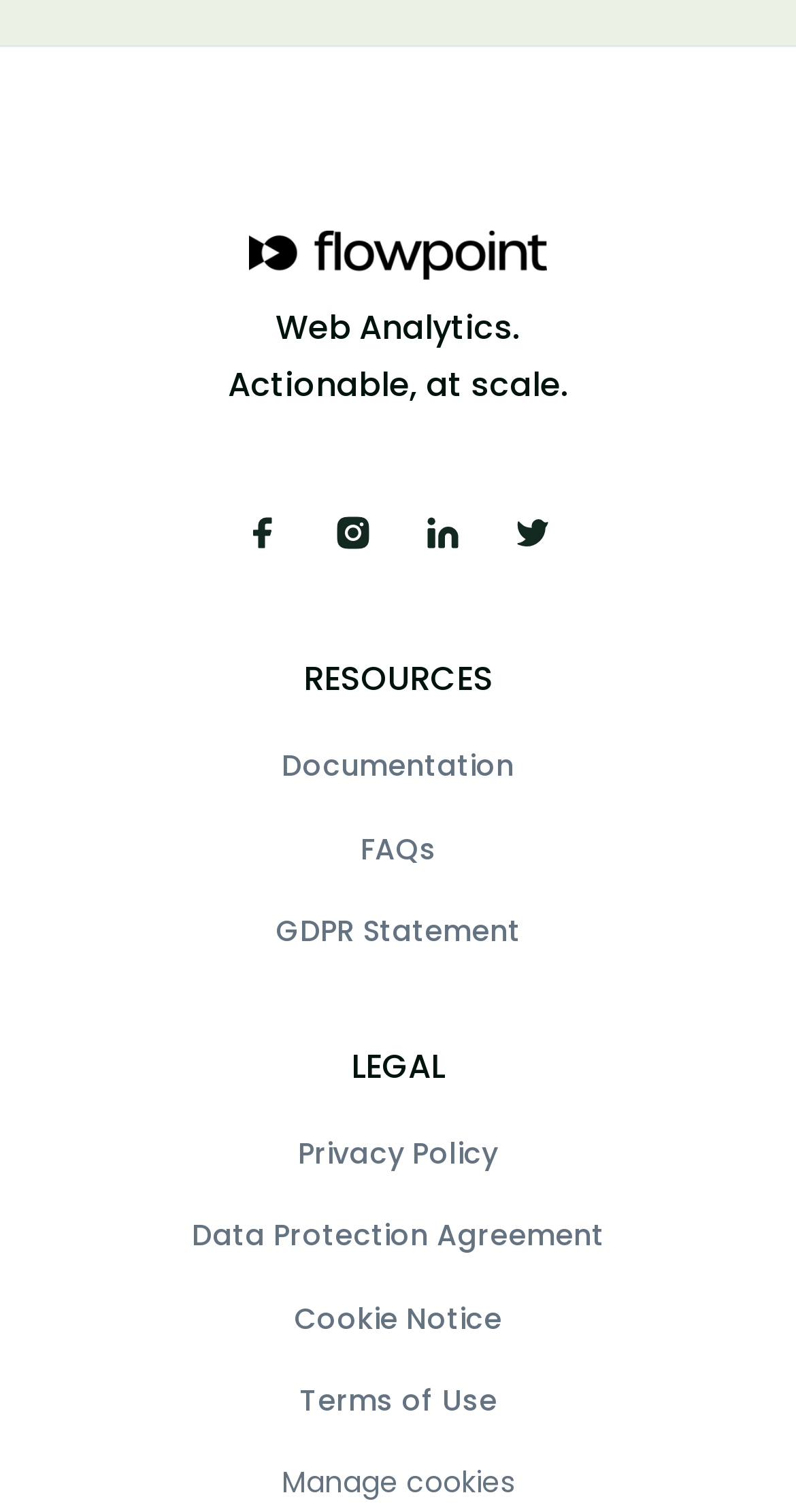What is the name of the website? Based on the image, give a response in one word or a short phrase.

Flowpoint.ai